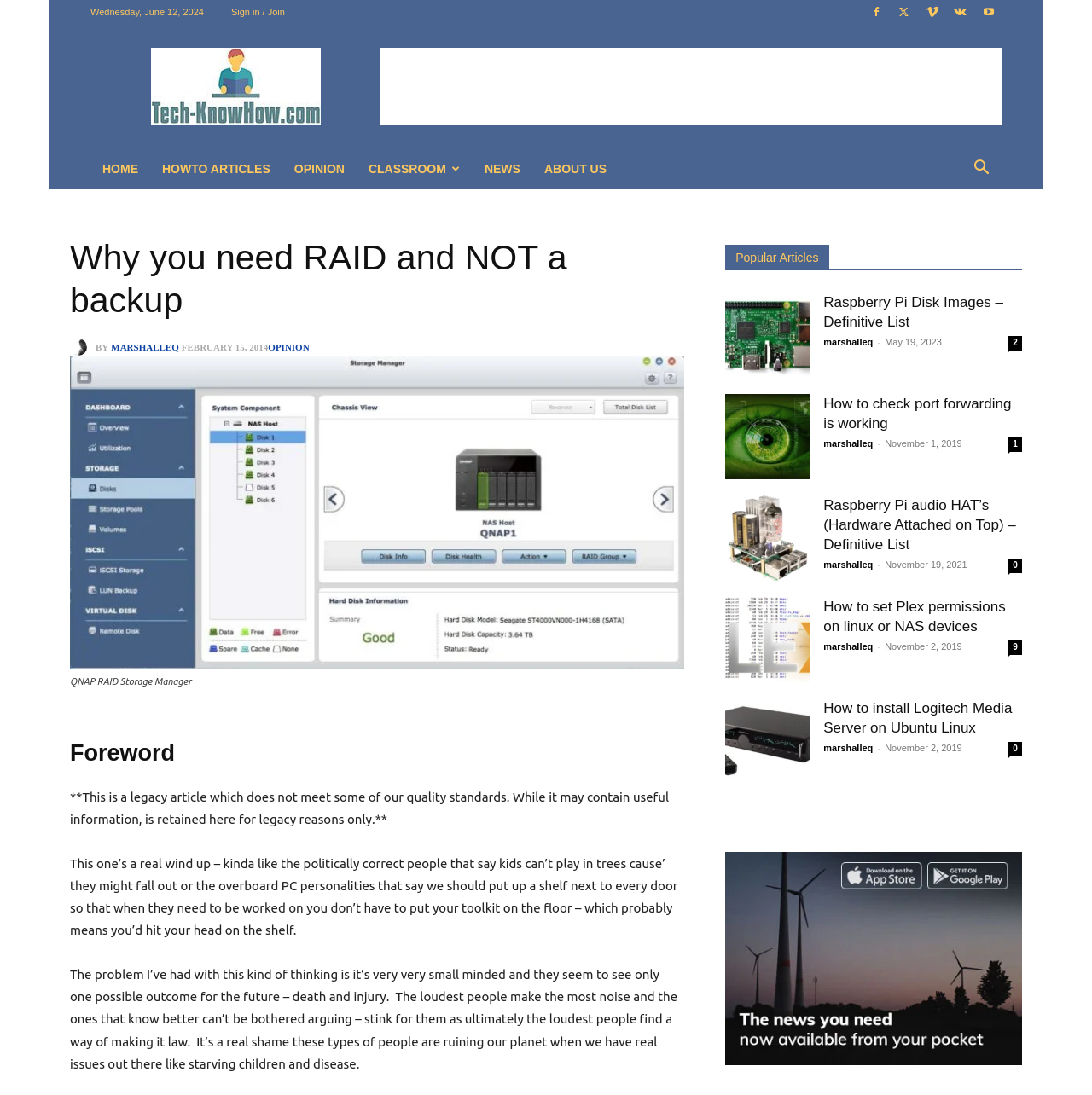Identify the bounding box coordinates for the element that needs to be clicked to fulfill this instruction: "Fill in the text box". Provide the coordinates in the format of four float numbers between 0 and 1: [left, top, right, bottom].

None